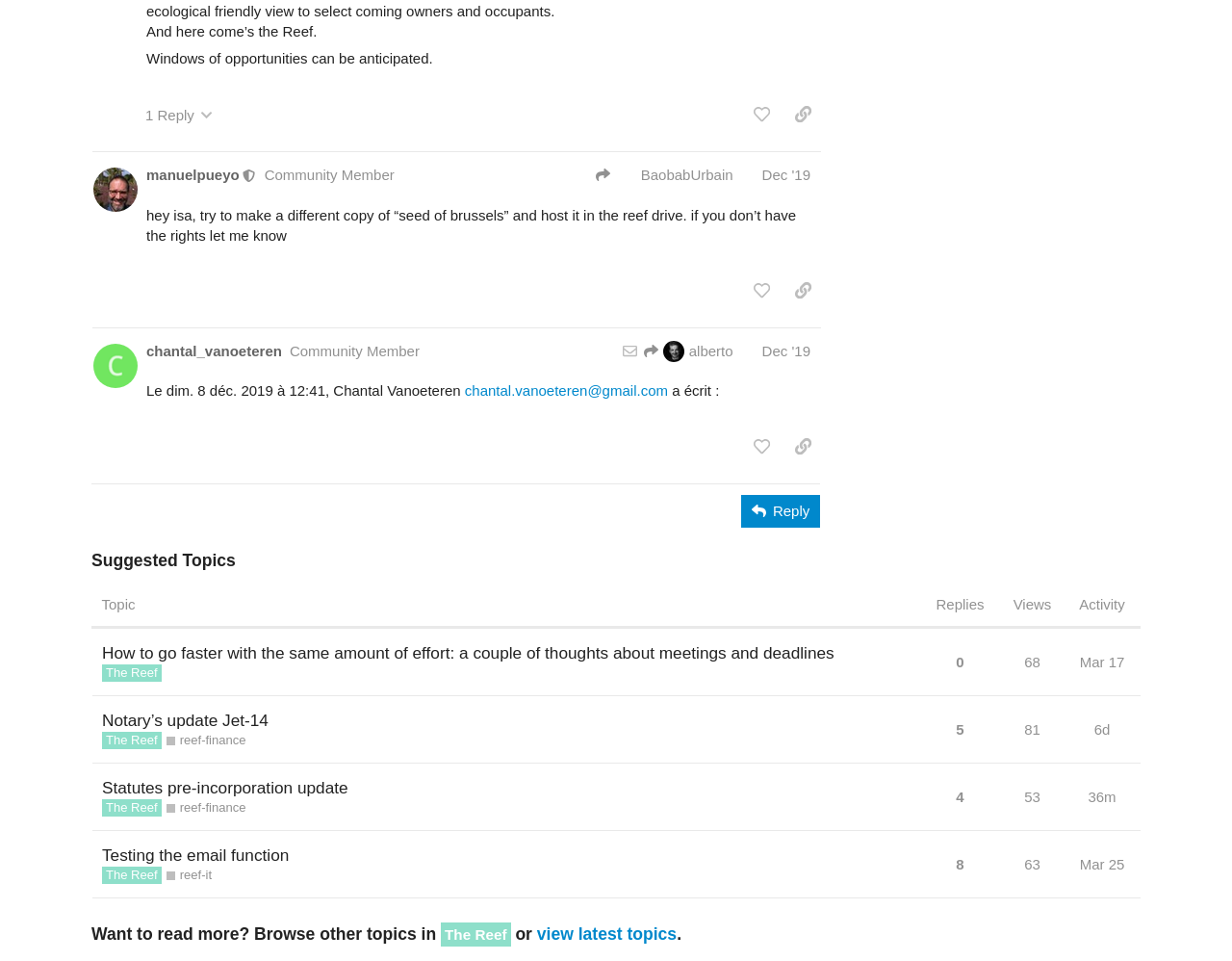Bounding box coordinates must be specified in the format (top-left x, top-left y, bottom-right x, bottom-right y). All values should be floating point numbers between 0 and 1. What are the bounding box coordinates of the UI element described as: Dec '19

[0.618, 0.174, 0.658, 0.191]